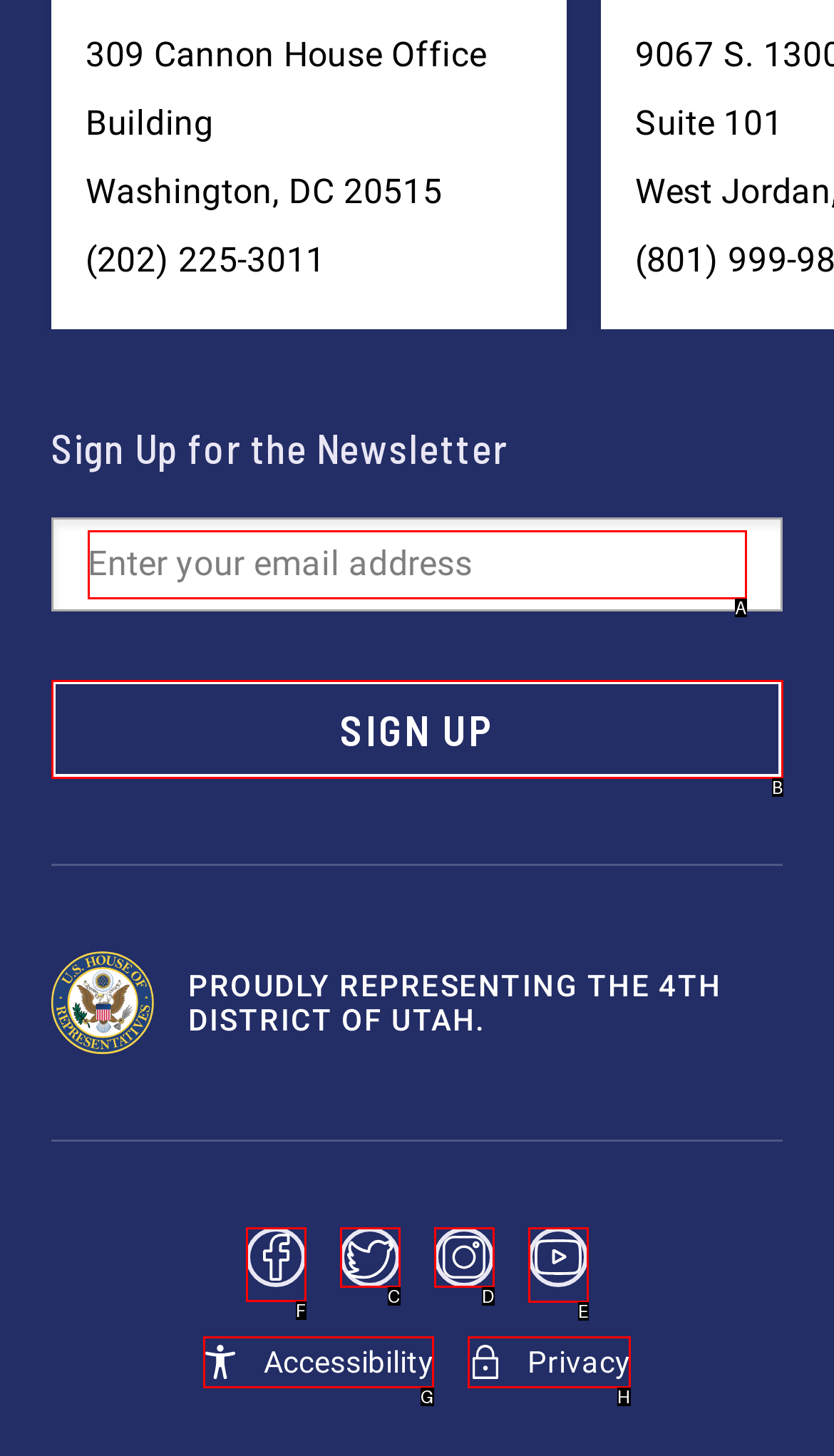Choose the UI element to click on to achieve this task: Visit Facebook. Reply with the letter representing the selected element.

F